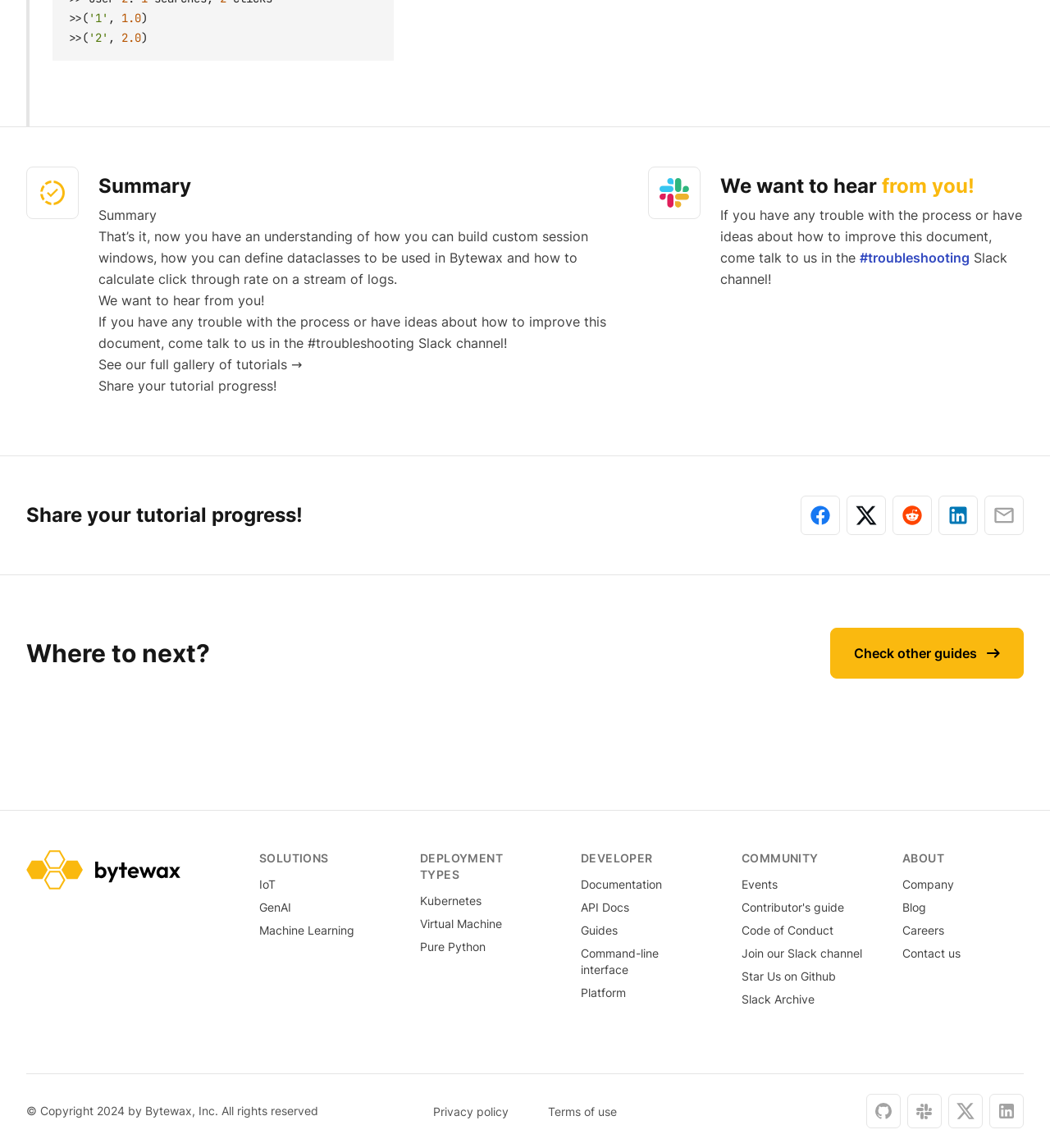Determine the bounding box coordinates for the UI element matching this description: "Events".

[0.706, 0.764, 0.741, 0.776]